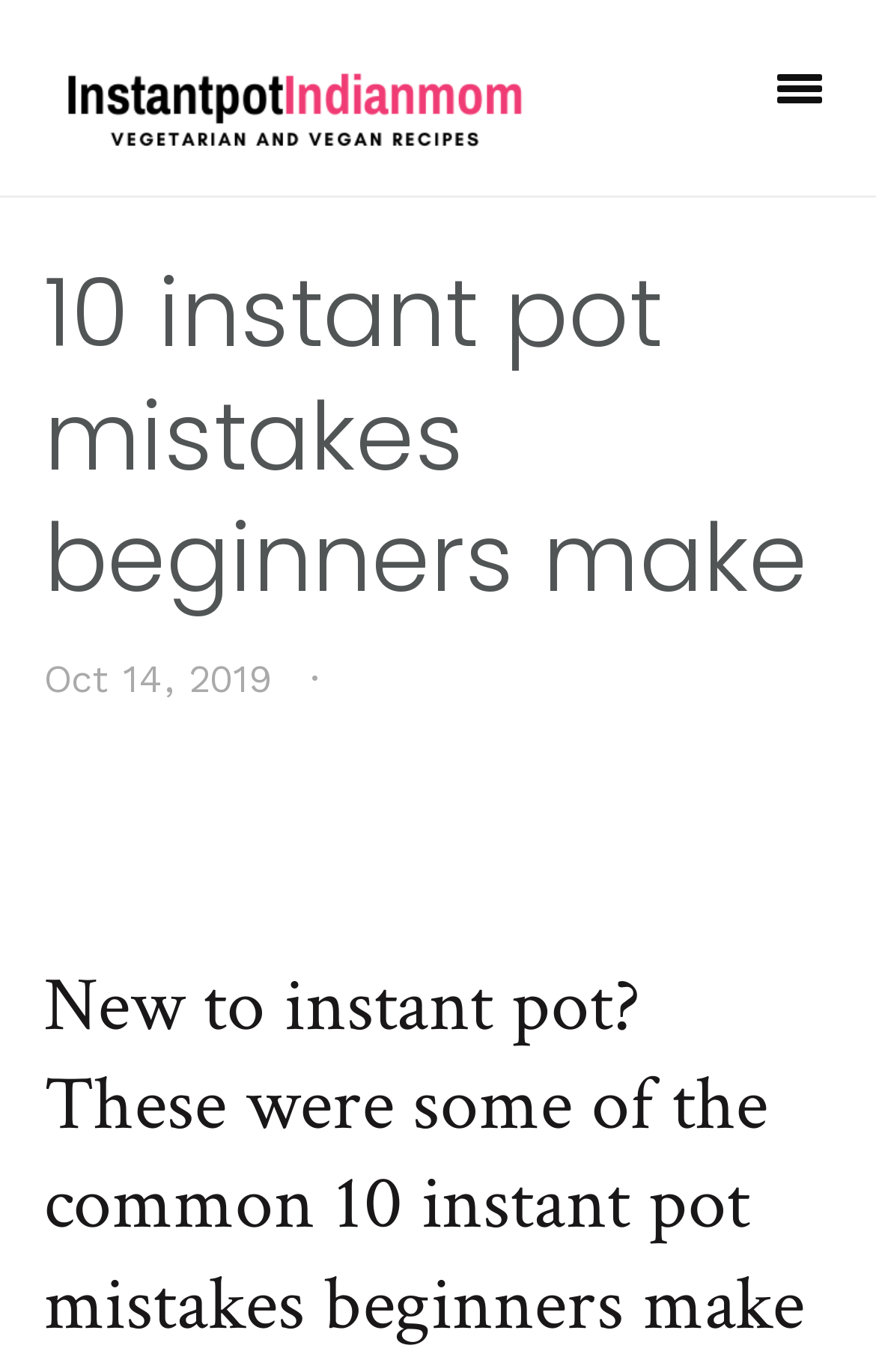Answer the following query with a single word or phrase:
Is there a separator between the article title and the date?

Yes